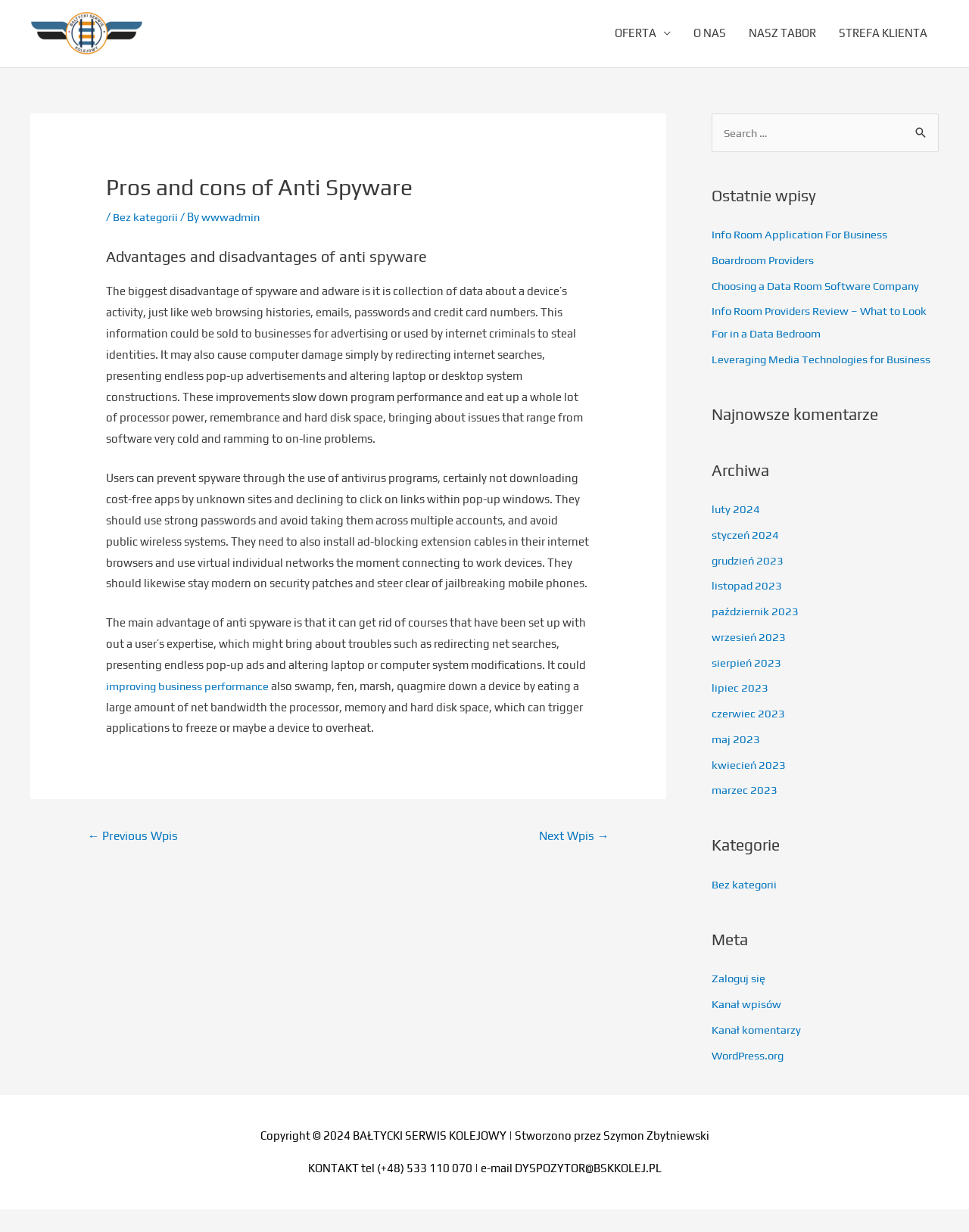Answer the following query concisely with a single word or phrase:
What is the disadvantage of spyware?

Collection of data